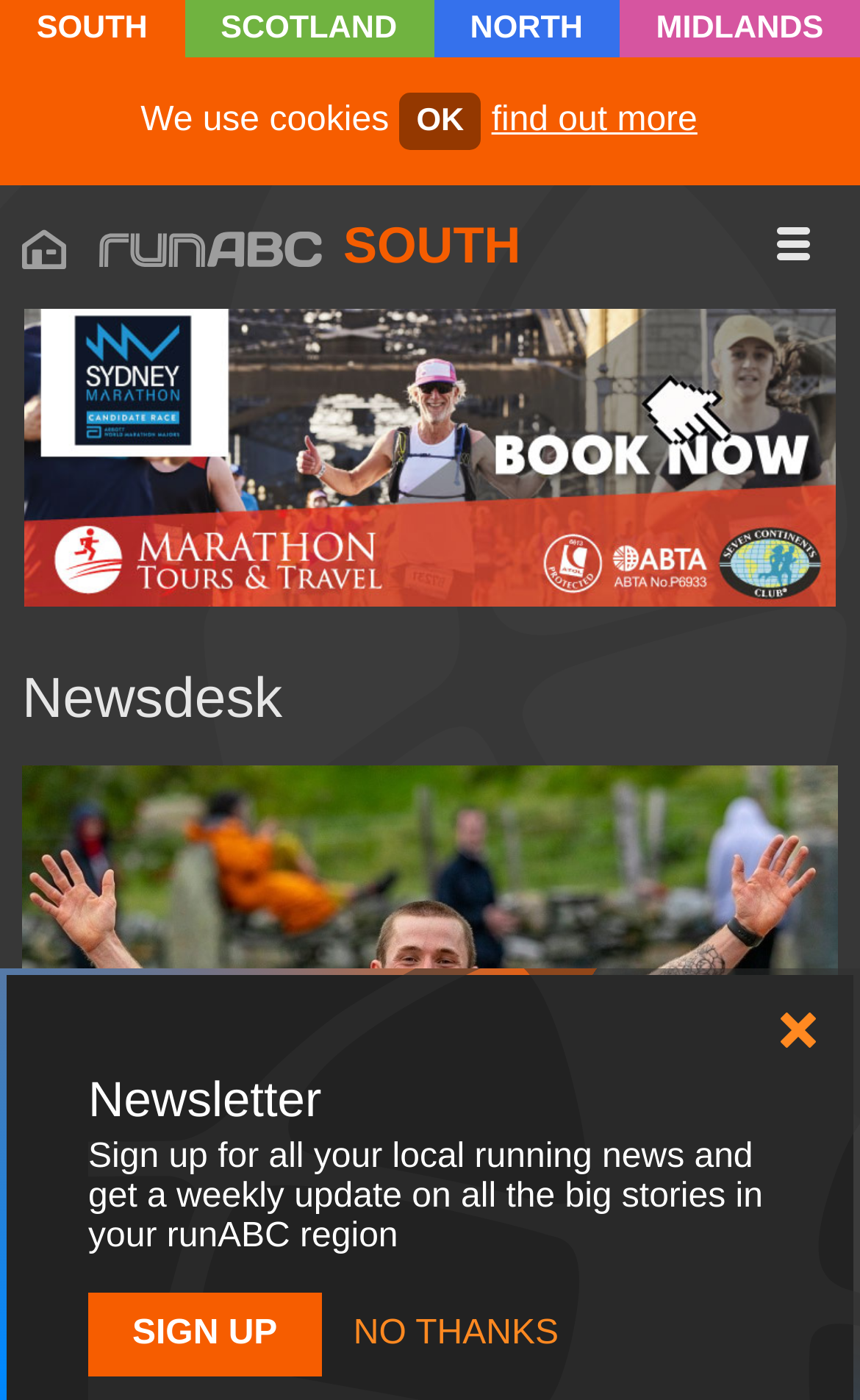Find the bounding box coordinates of the element you need to click on to perform this action: 'Click on SIGN UP link'. The coordinates should be represented by four float values between 0 and 1, in the format [left, top, right, bottom].

[0.103, 0.923, 0.374, 0.983]